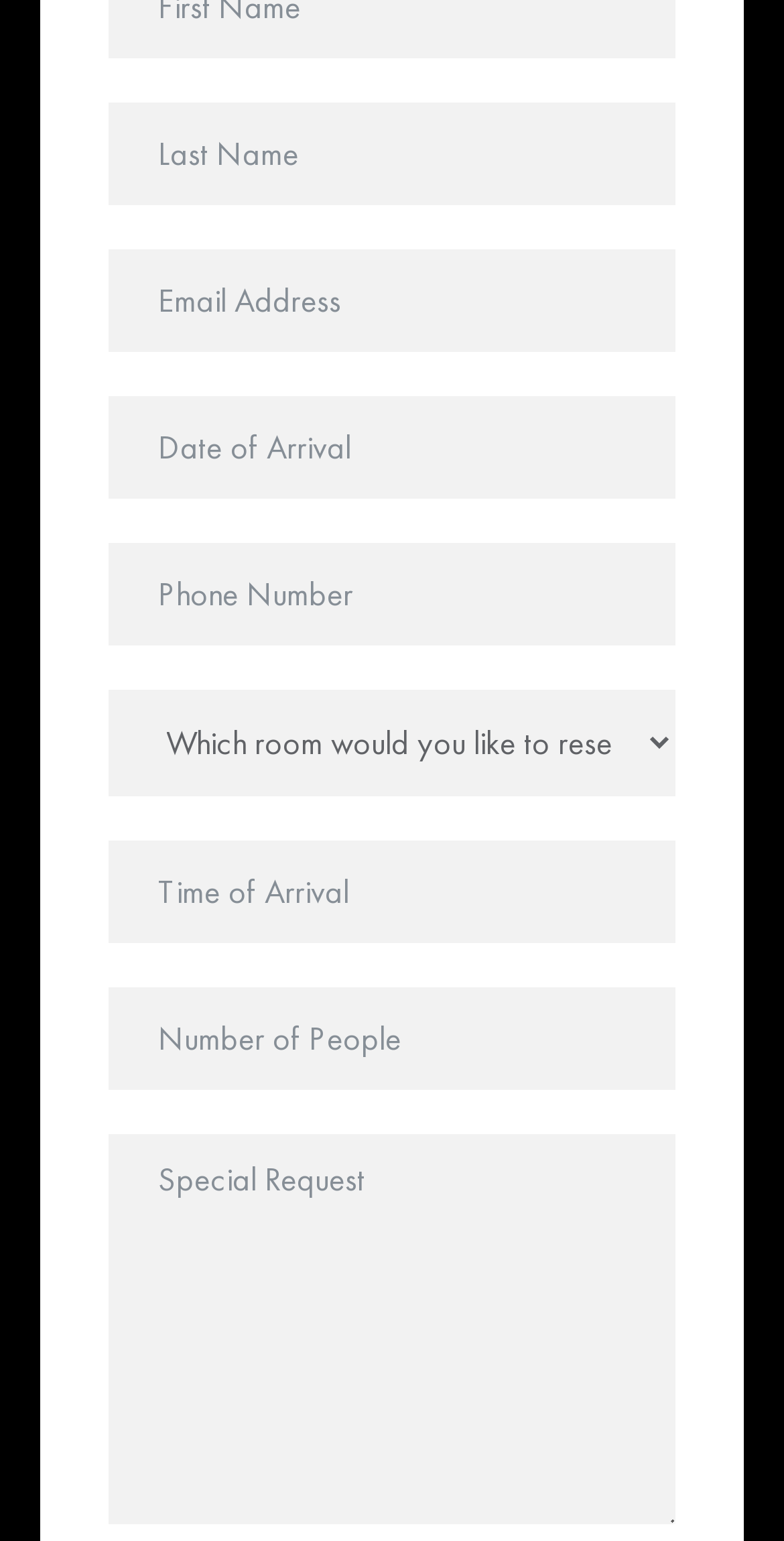How many input fields are there in total?
Please answer the question with a single word or phrase, referencing the image.

8